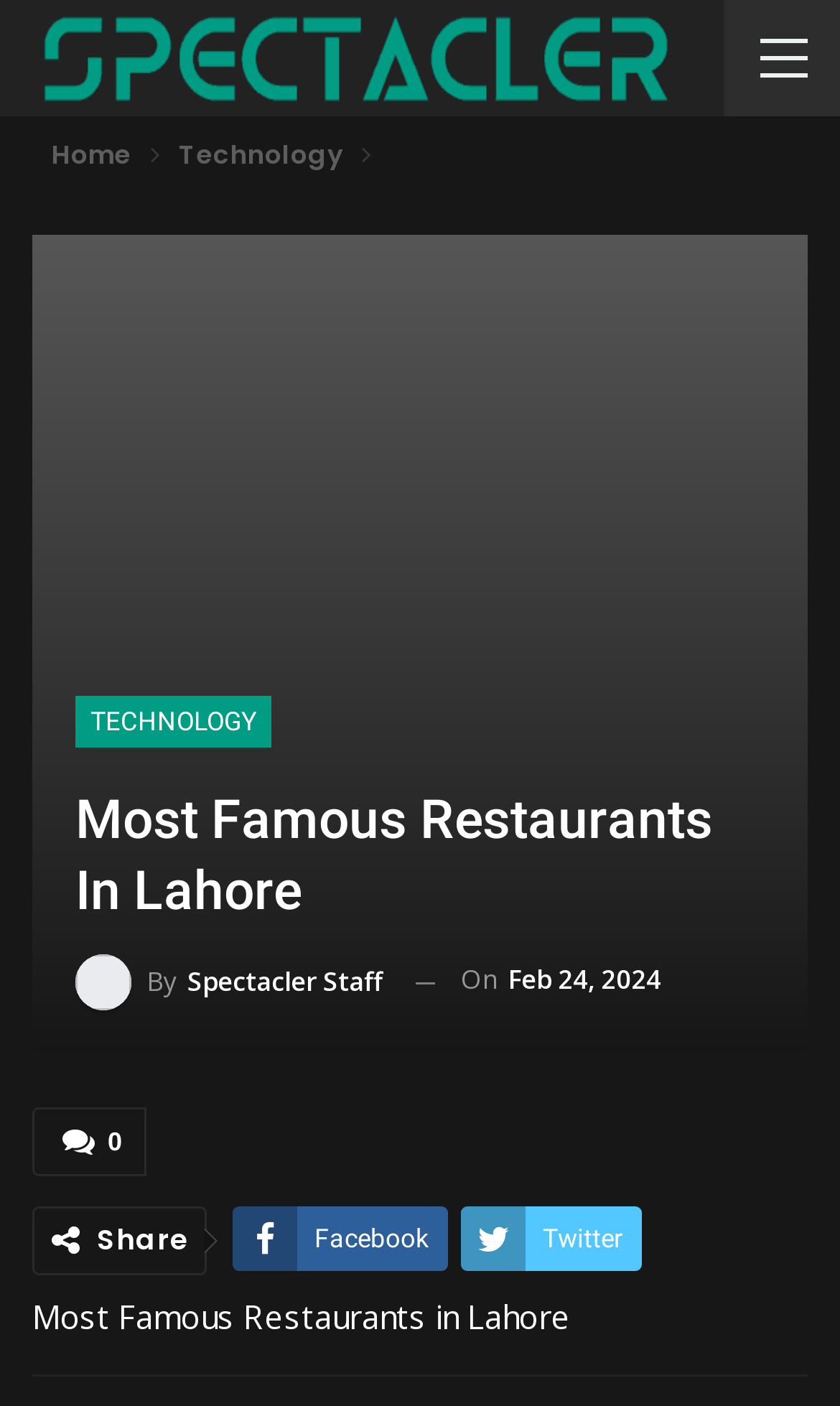Please answer the following question using a single word or phrase: 
How many social media sharing options are available?

5